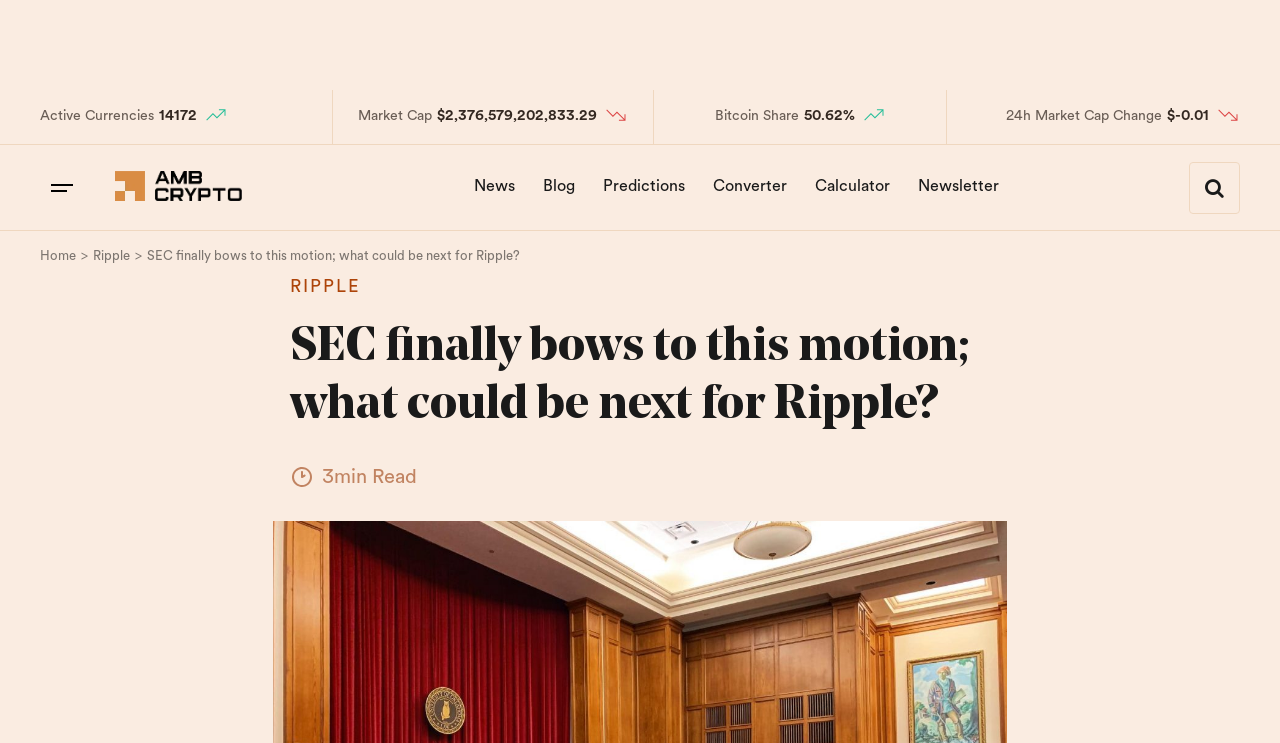Given the element description "parent_node: AMBCrypto" in the screenshot, predict the bounding box coordinates of that UI element.

[0.09, 0.249, 0.189, 0.276]